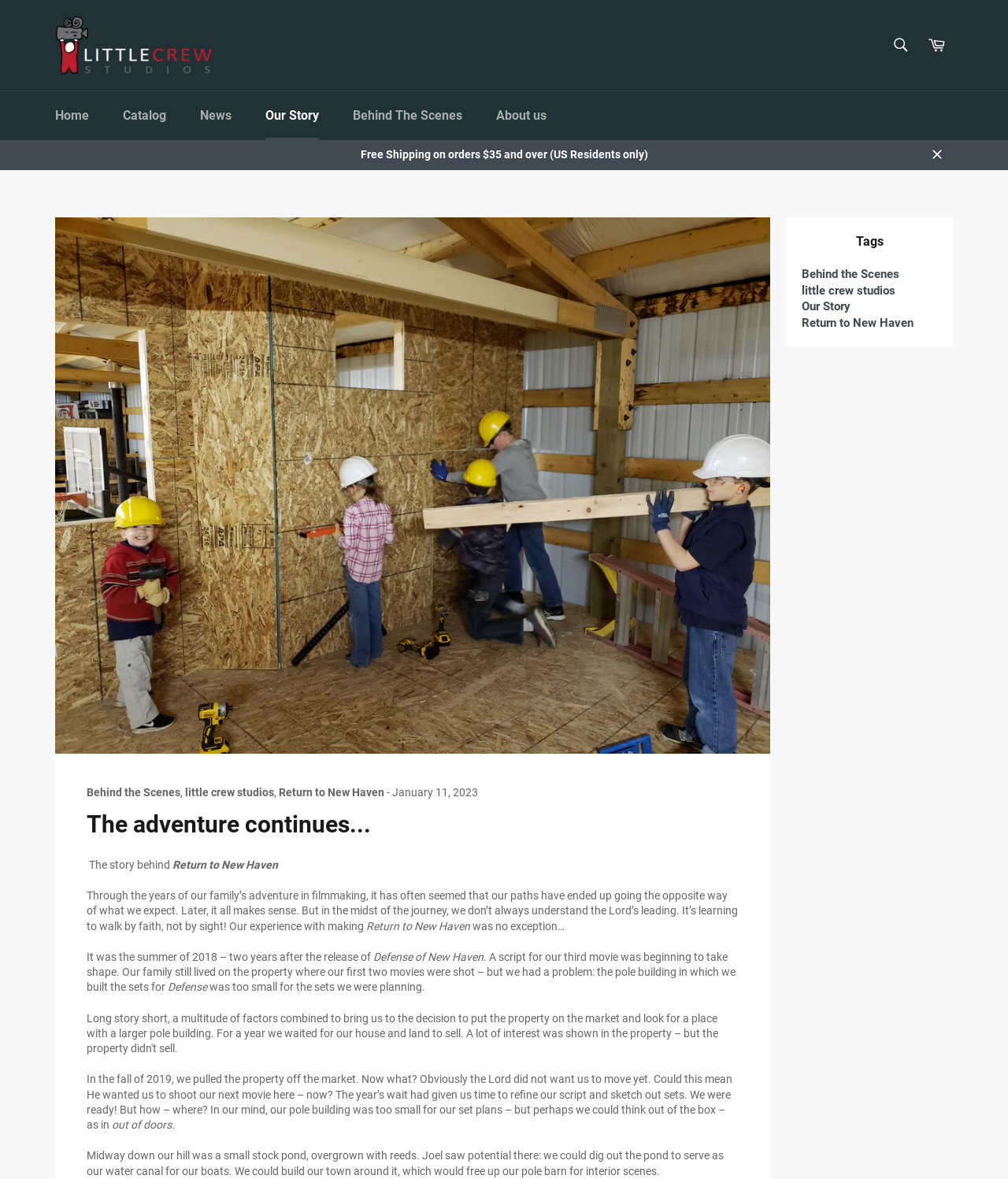Please determine the bounding box coordinates of the element to click on in order to accomplish the following task: "Search for something". Ensure the coordinates are four float numbers ranging from 0 to 1, i.e., [left, top, right, bottom].

[0.877, 0.024, 0.91, 0.052]